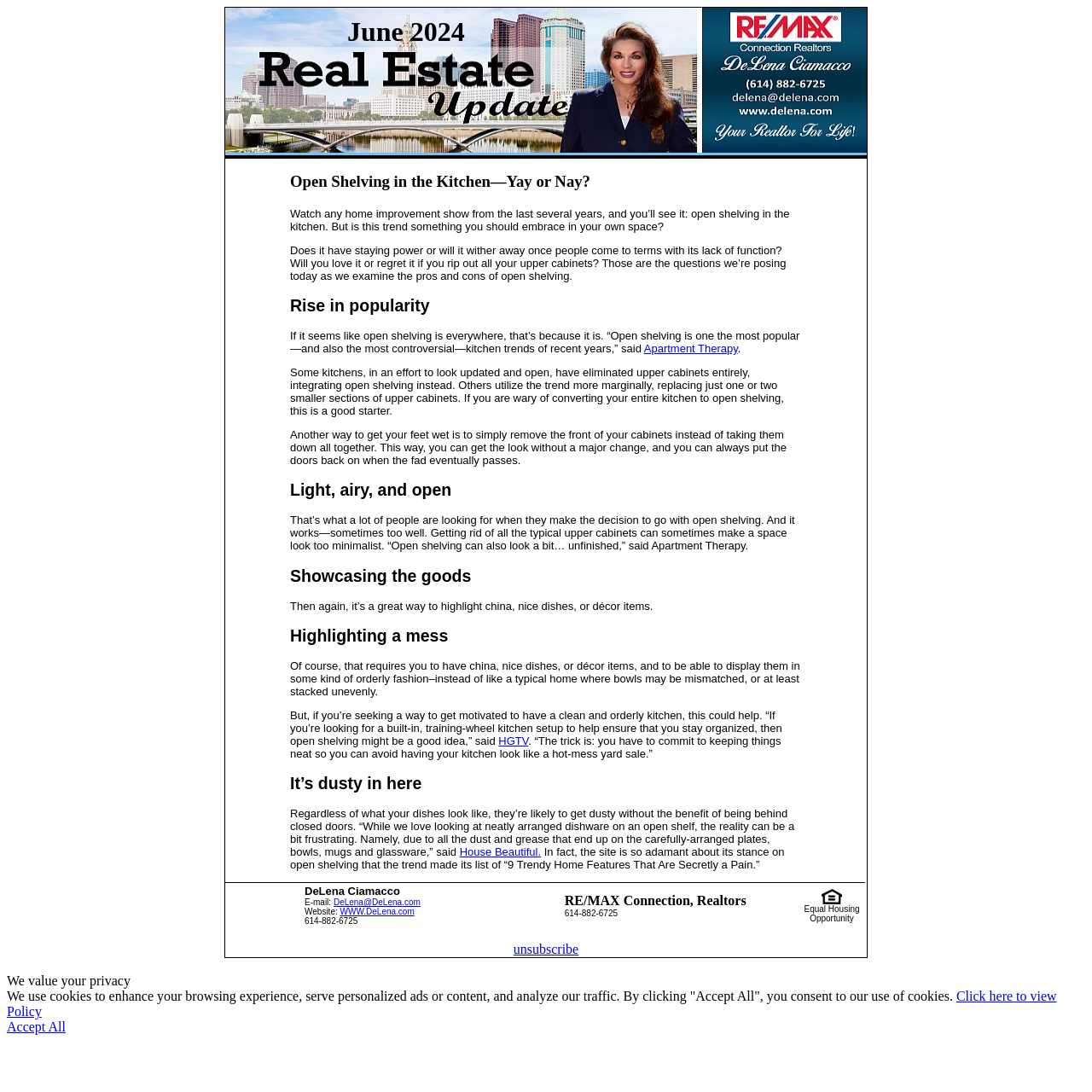What is the topic of the article?
Give a one-word or short phrase answer based on the image.

Open Shelving in the Kitchen